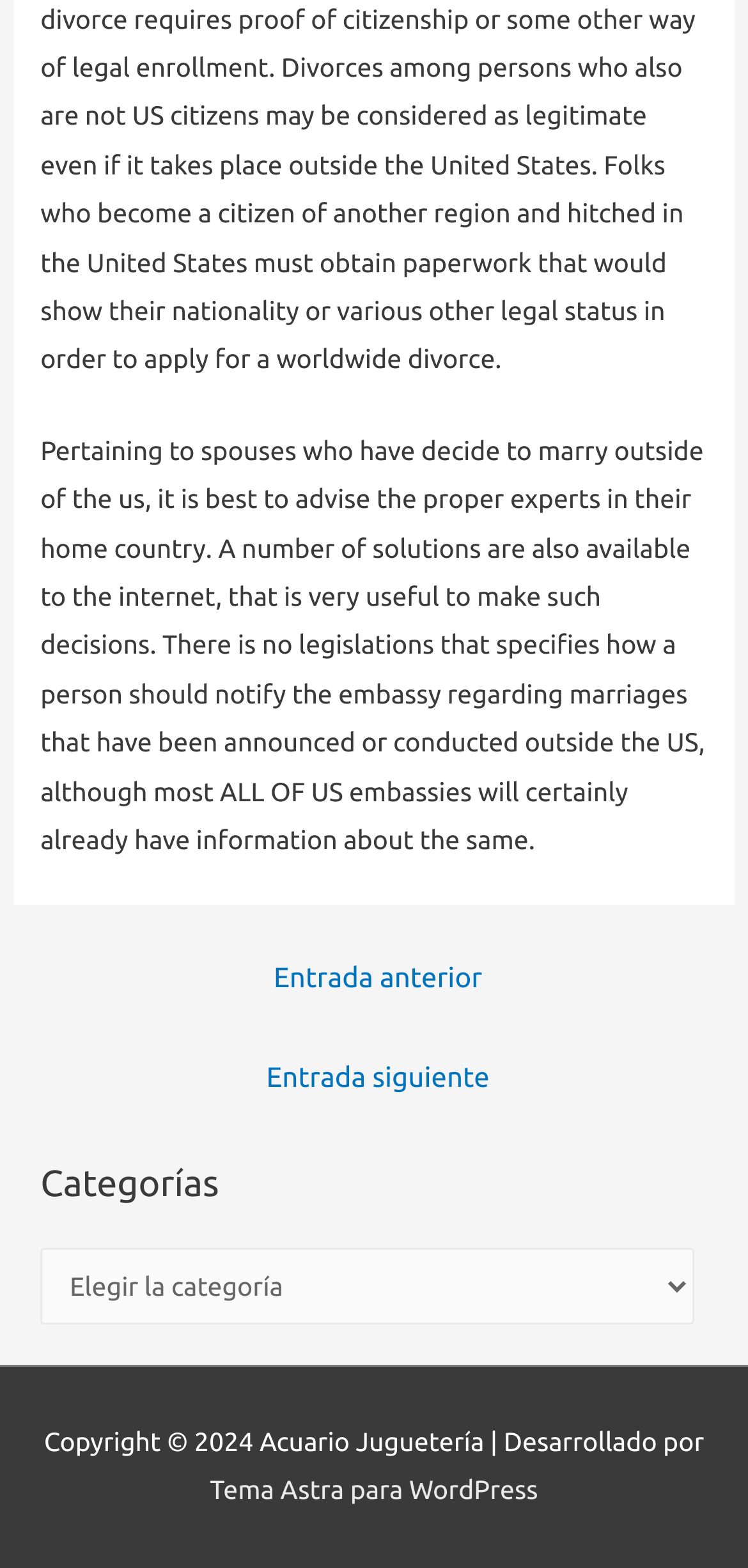How many navigation links are available?
Utilize the information in the image to give a detailed answer to the question.

The navigation section on the webpage contains two links, 'Entrada anterior' and 'Entrada siguiente', which are used for navigating through entries. Therefore, there are two navigation links available.